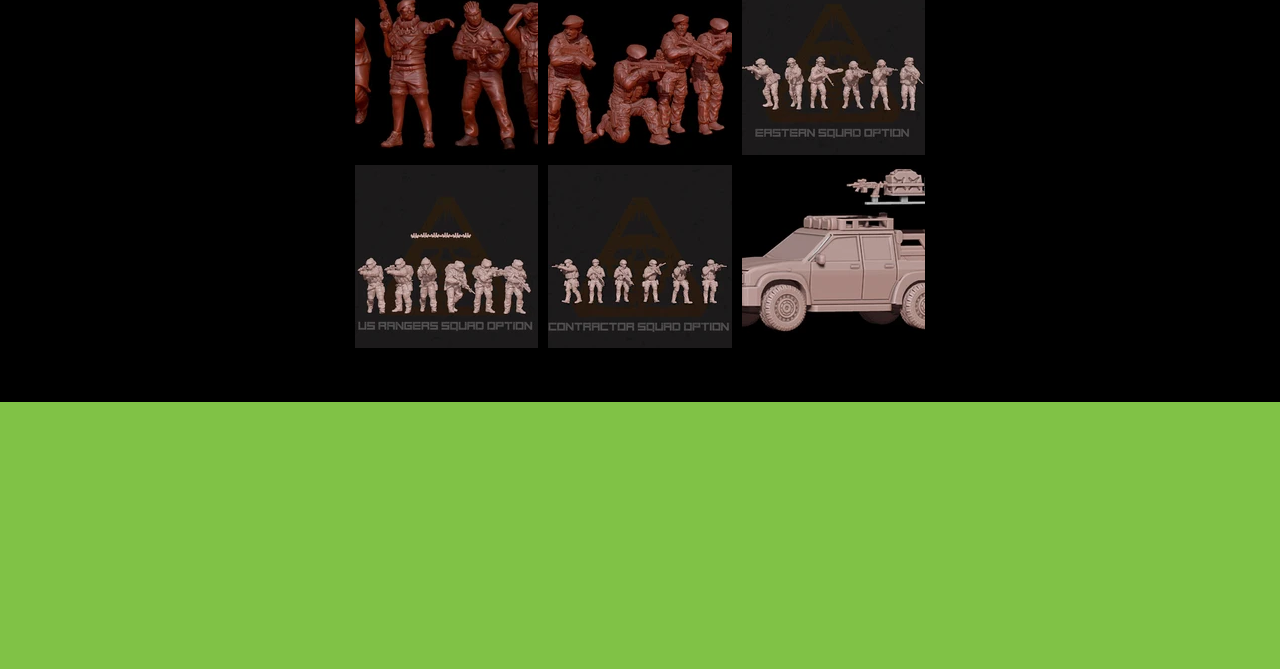Locate the bounding box coordinates of the UI element described by: "aria-label="rangers.jpg"". Provide the coordinates as four float numbers between 0 and 1, formatted as [left, top, right, bottom].

[0.277, 0.246, 0.42, 0.52]